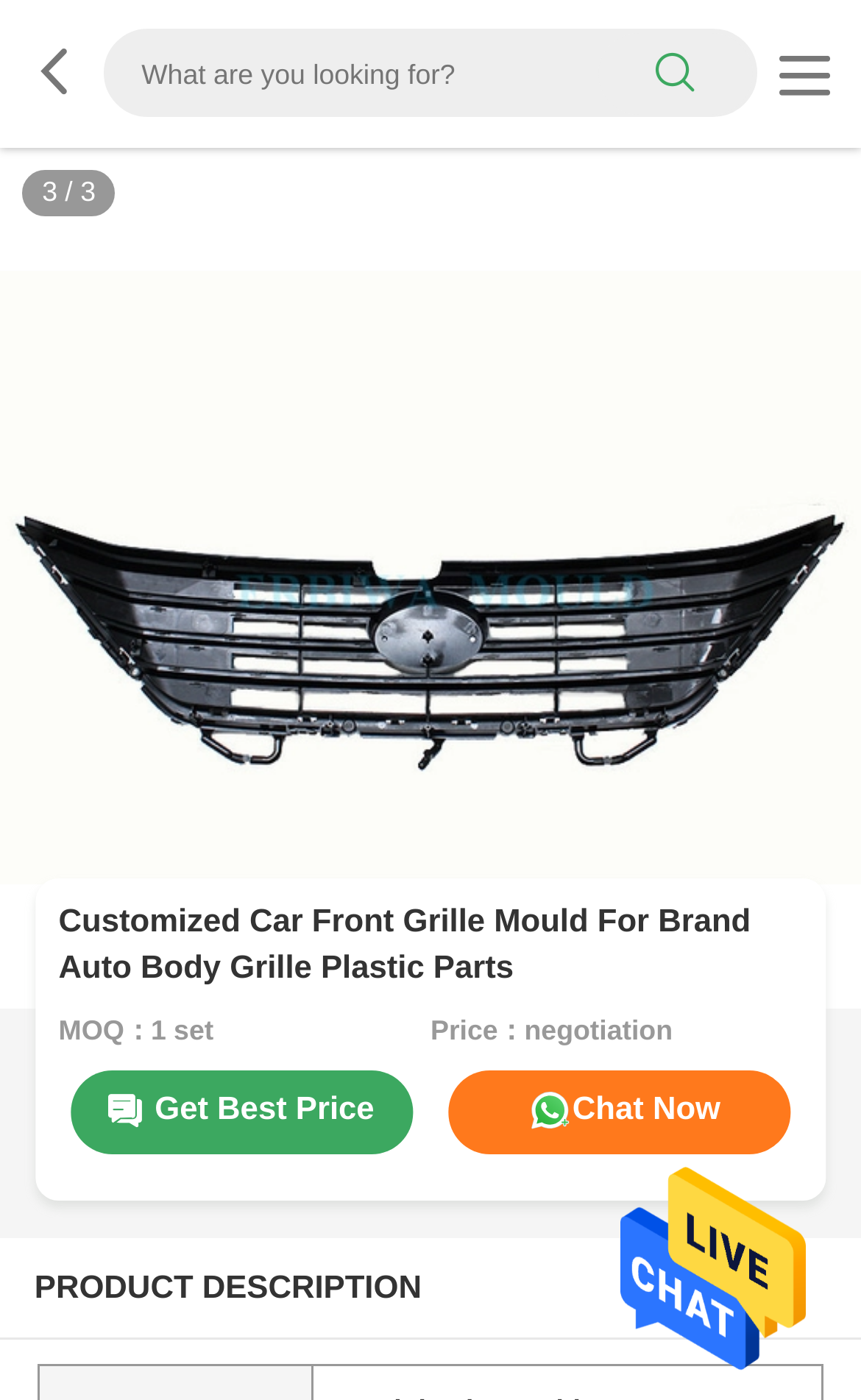Give the bounding box coordinates for the element described by: "Get Best Price".

[0.081, 0.765, 0.479, 0.824]